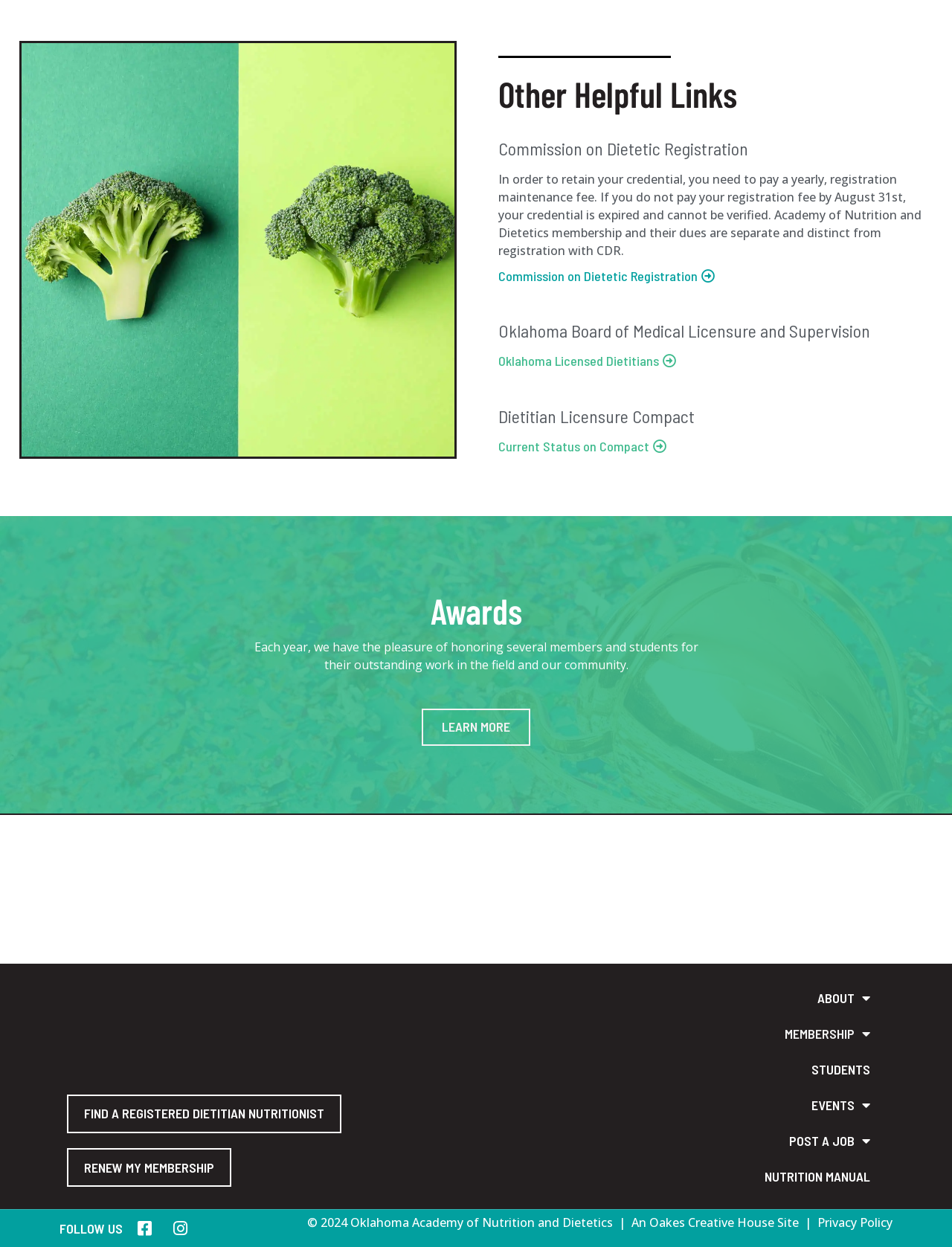Pinpoint the bounding box coordinates of the element that must be clicked to accomplish the following instruction: "Learn more about awards". The coordinates should be in the format of four float numbers between 0 and 1, i.e., [left, top, right, bottom].

[0.443, 0.568, 0.557, 0.598]